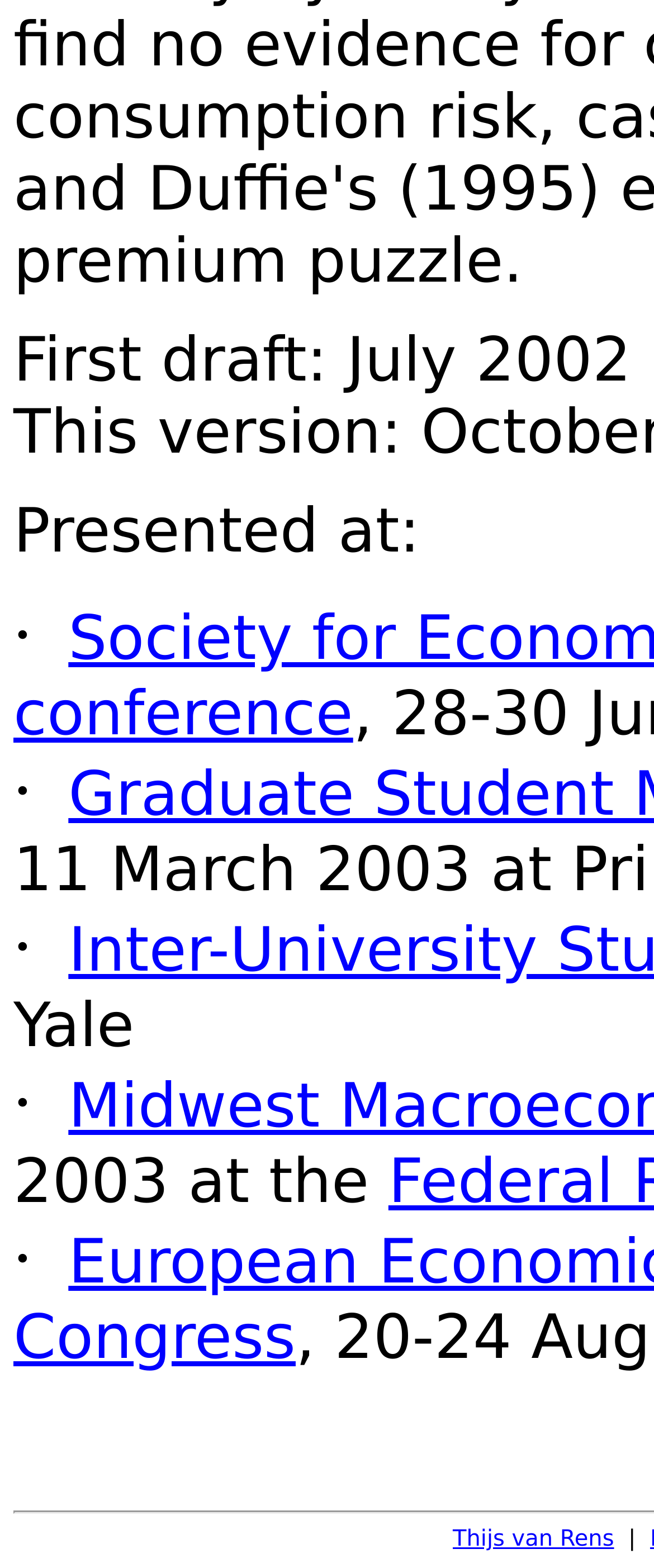Is there a vertical separator at the bottom?
Utilize the information in the image to give a detailed answer to the question.

The answer can be found by looking at the StaticText element with the text '|' which is located at the bottom of the webpage, indicating a vertical separator.